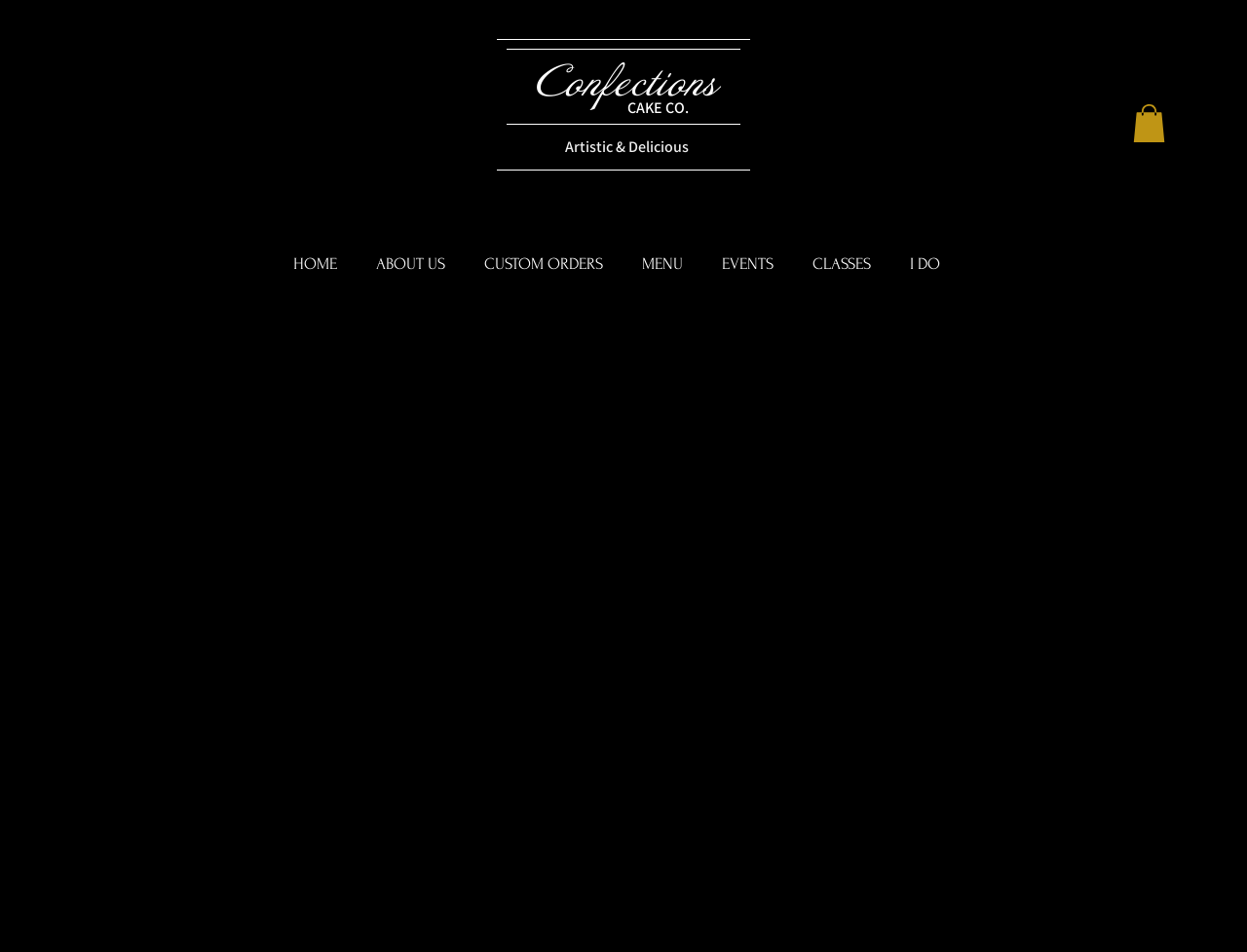From the image, can you give a detailed response to the question below:
What is the tagline of the dessert bar?

The tagline of the dessert bar is 'Artistic & Delicious', which is displayed as a static text element on the webpage. This tagline likely reflects the dessert bar's approach to creating unique and tasty treats.